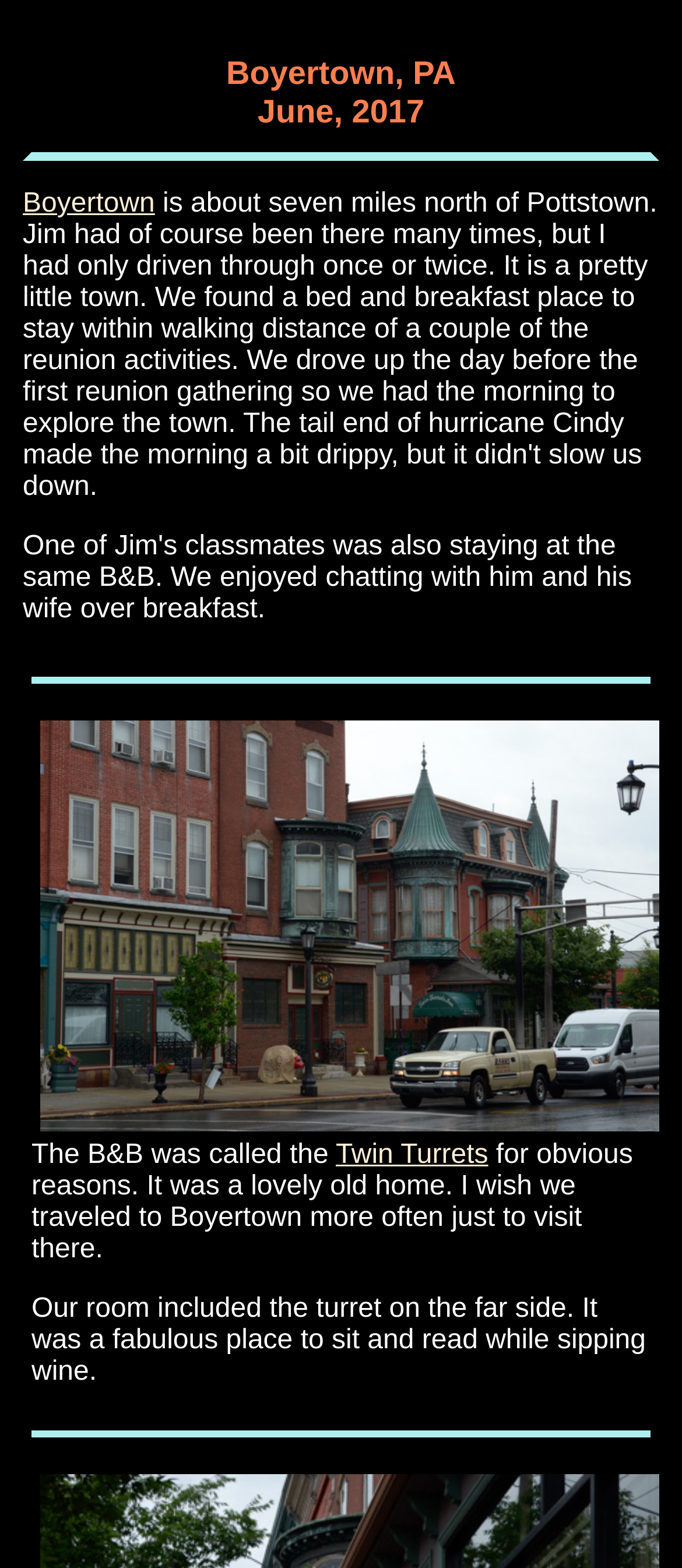Locate the bounding box of the UI element described in the following text: "Twin Turrets".

[0.492, 0.727, 0.716, 0.746]